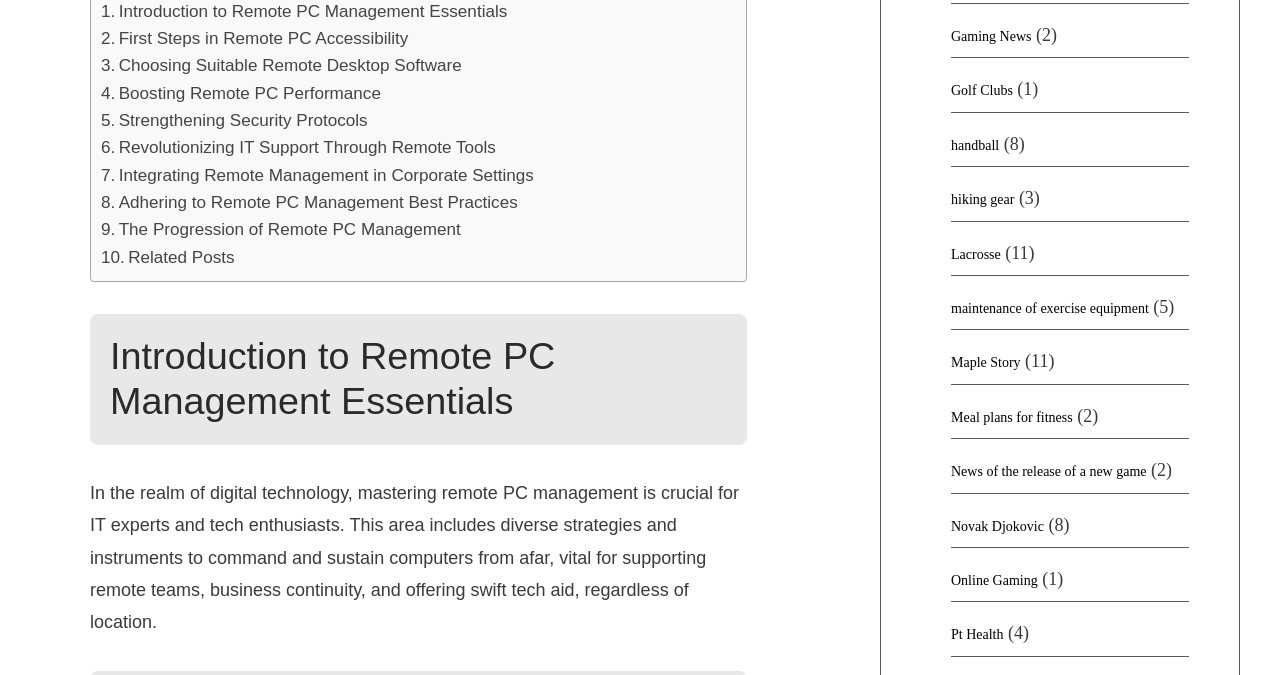Identify the bounding box coordinates of the region I need to click to complete this instruction: "Learn about Integrating Remote Management in Corporate Settings".

[0.079, 0.239, 0.417, 0.28]